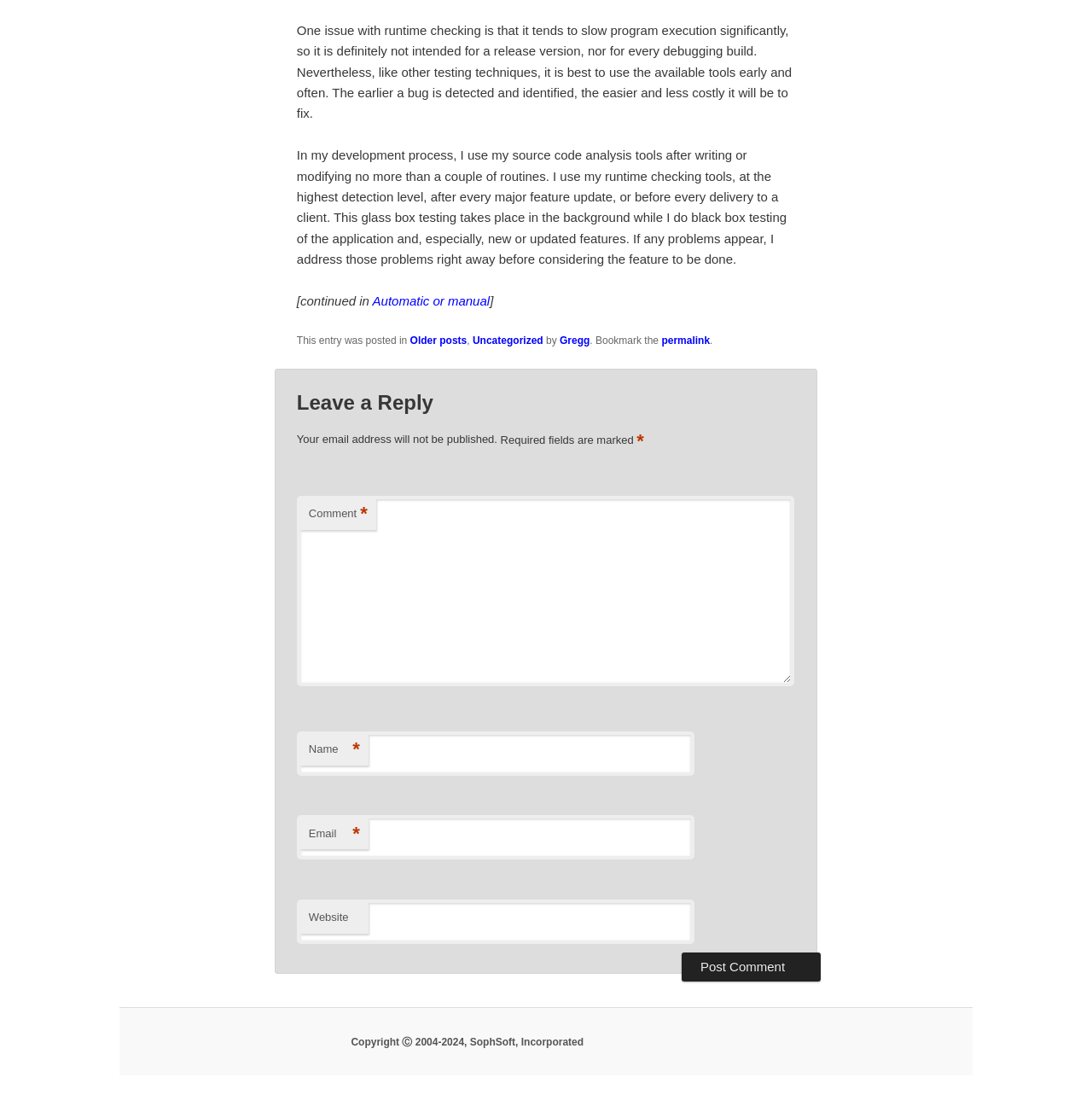What is the link below the text 'One issue with runtime checking...'?
Answer with a single word or phrase, using the screenshot for reference.

Automatic or manual